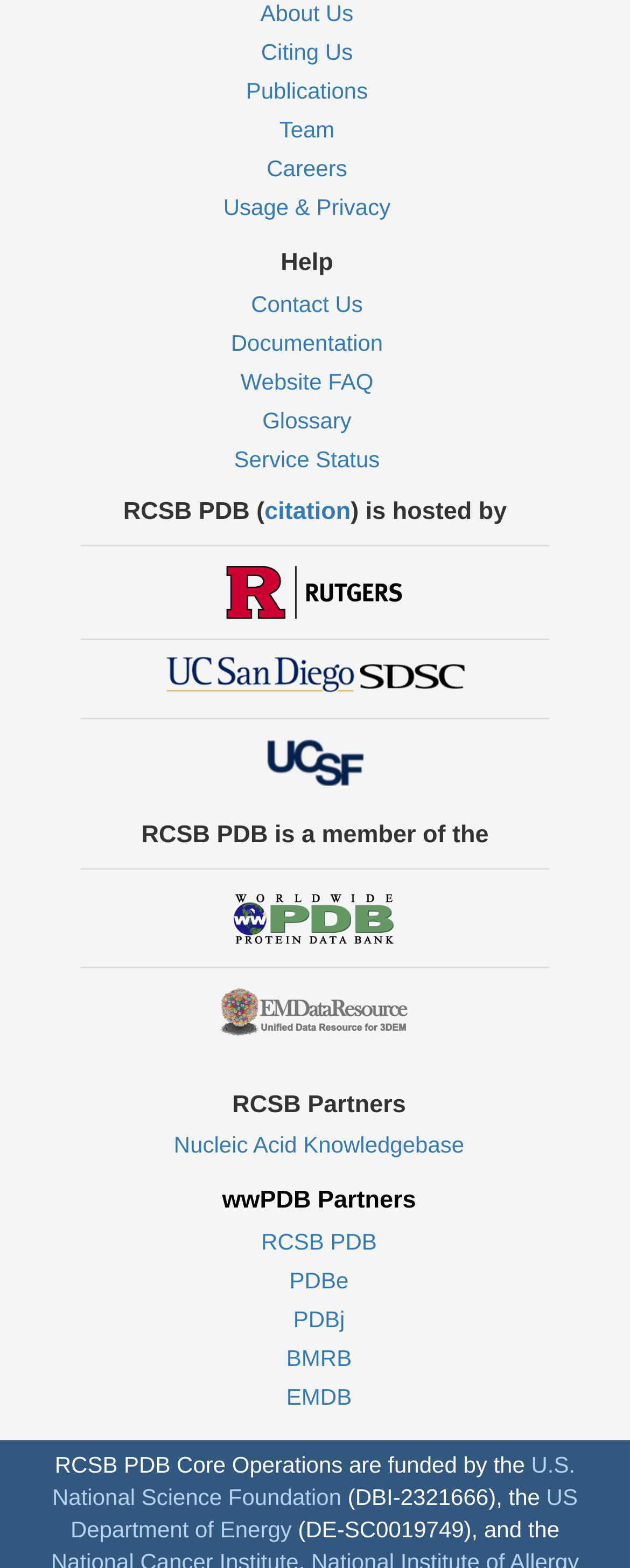Please answer the following question using a single word or phrase: 
How many partners are listed under RCSB Partners?

5